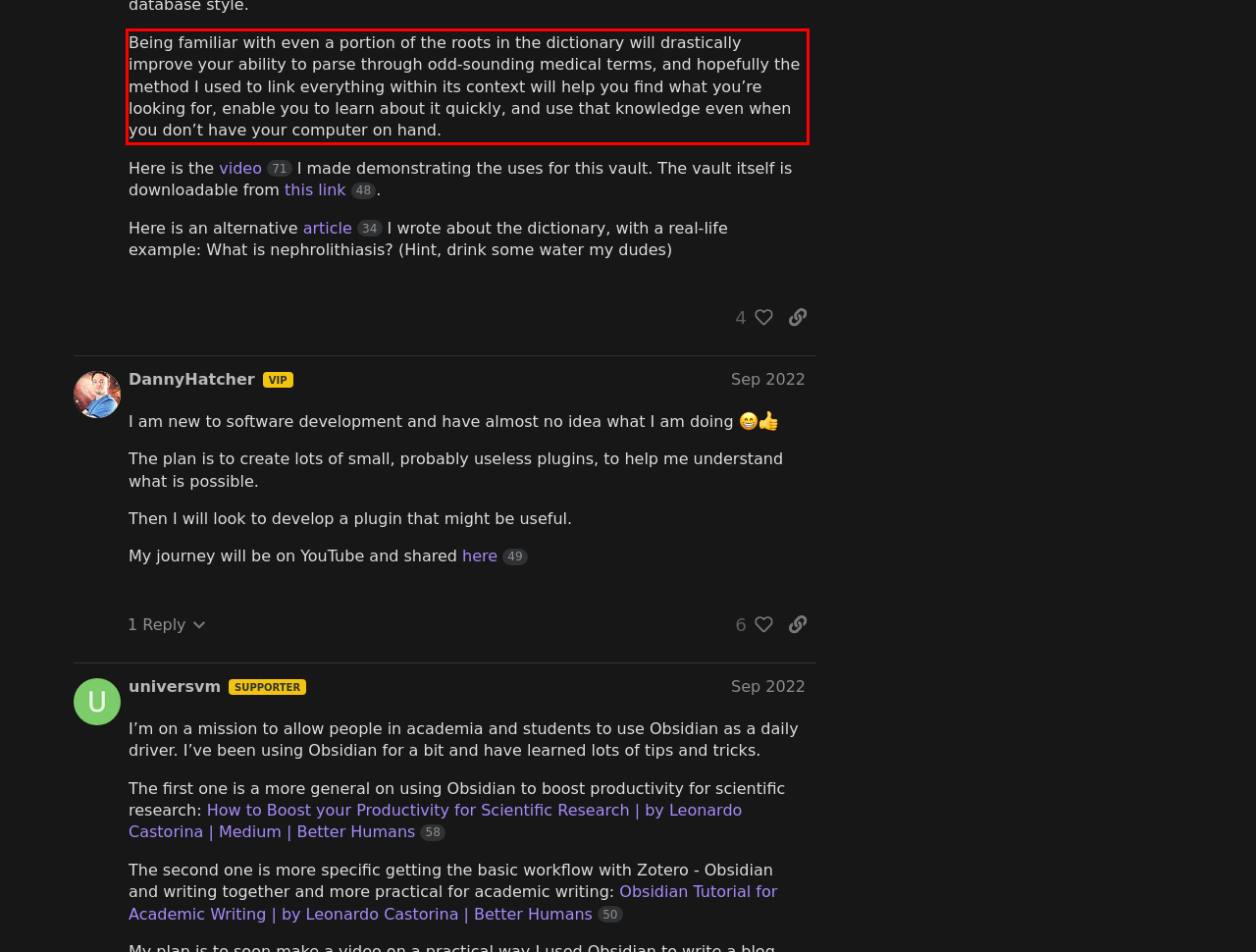The screenshot provided shows a webpage with a red bounding box. Apply OCR to the text within this red bounding box and provide the extracted content.

Being familiar with even a portion of the roots in the dictionary will drastically improve your ability to parse through odd-sounding medical terms, and hopefully the method I used to link everything within its context will help you find what you’re looking for, enable you to learn about it quickly, and use that knowledge even when you don’t have your computer on hand.